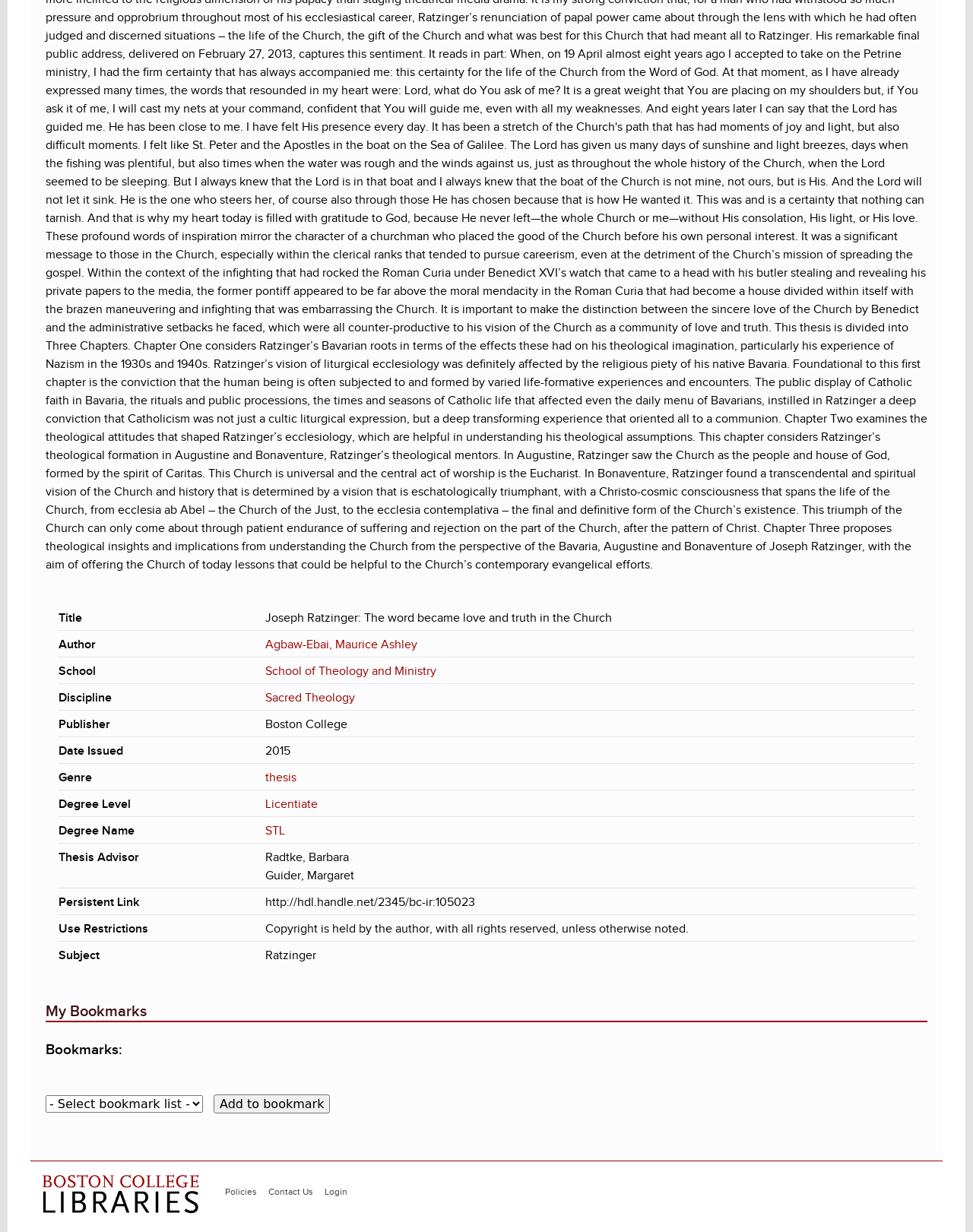What is the title of the thesis?
Answer the question with a single word or phrase derived from the image.

Joseph Ratzinger: The word became love and truth in the Church